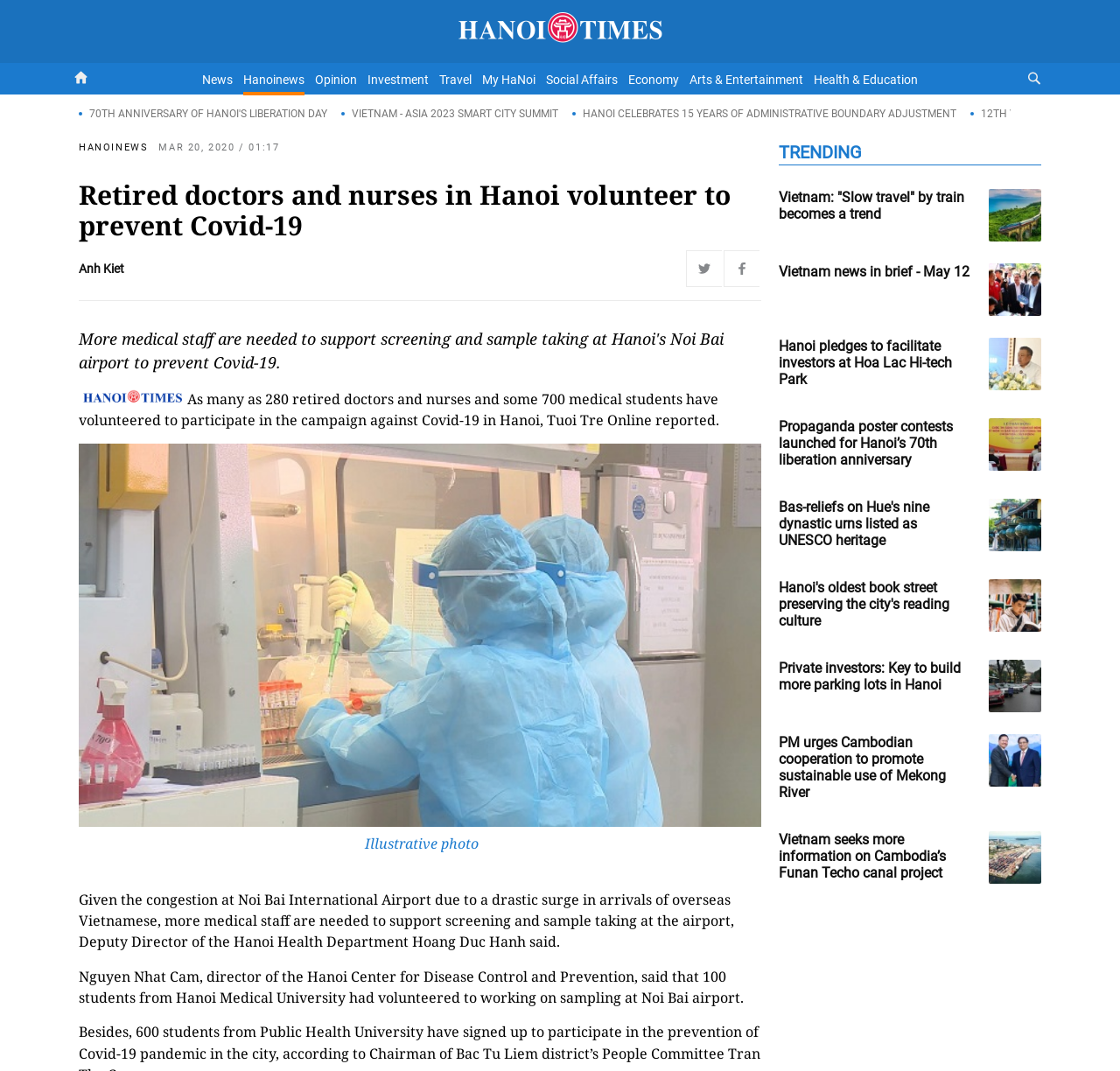What is the name of the online news source mentioned in the article?
Please provide a single word or phrase in response based on the screenshot.

Tuoi Tre Online